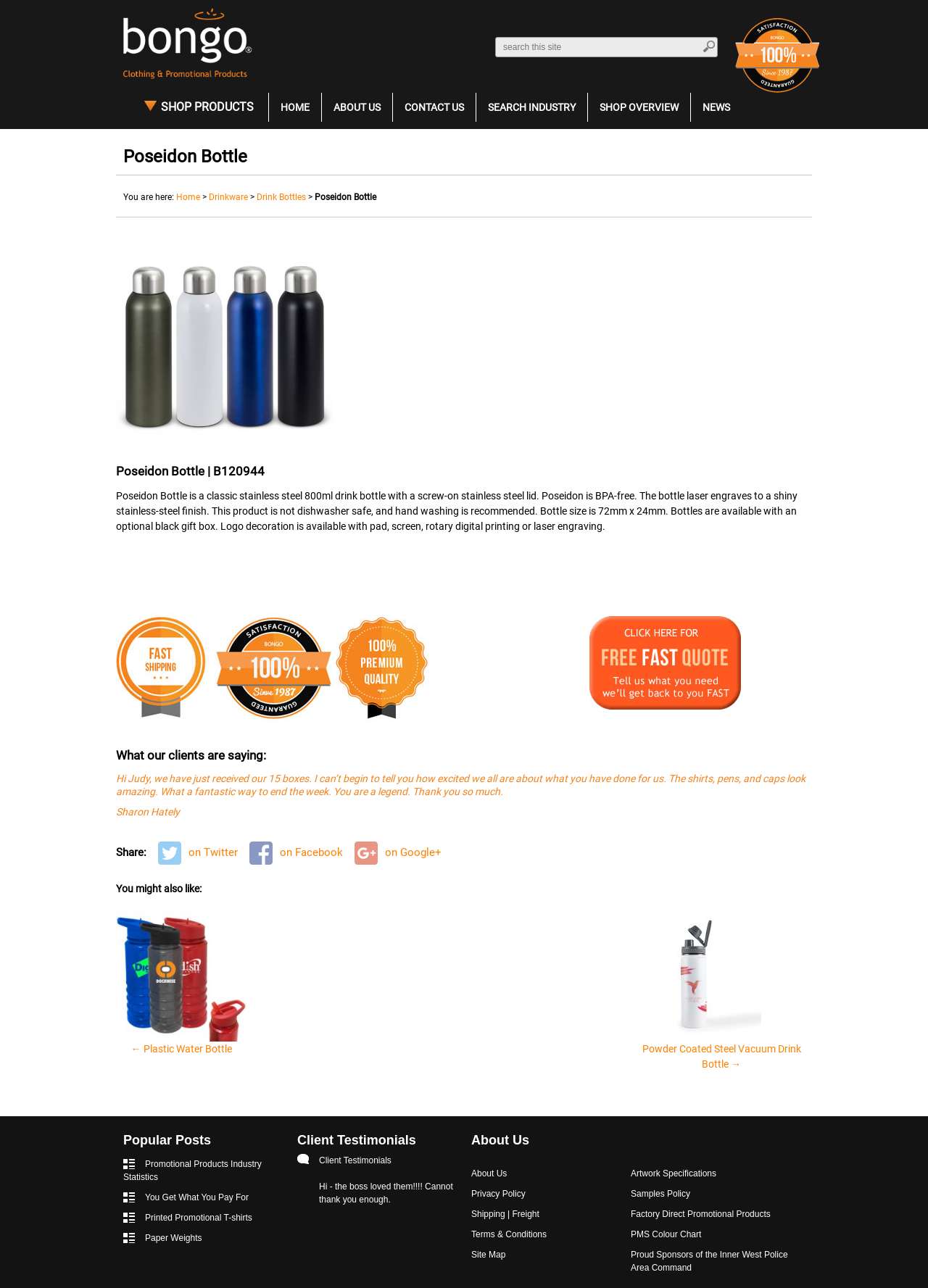Determine the bounding box coordinates of the clickable element necessary to fulfill the instruction: "Follow the Centre on LinkedIn". Provide the coordinates as four float numbers within the 0 to 1 range, i.e., [left, top, right, bottom].

None